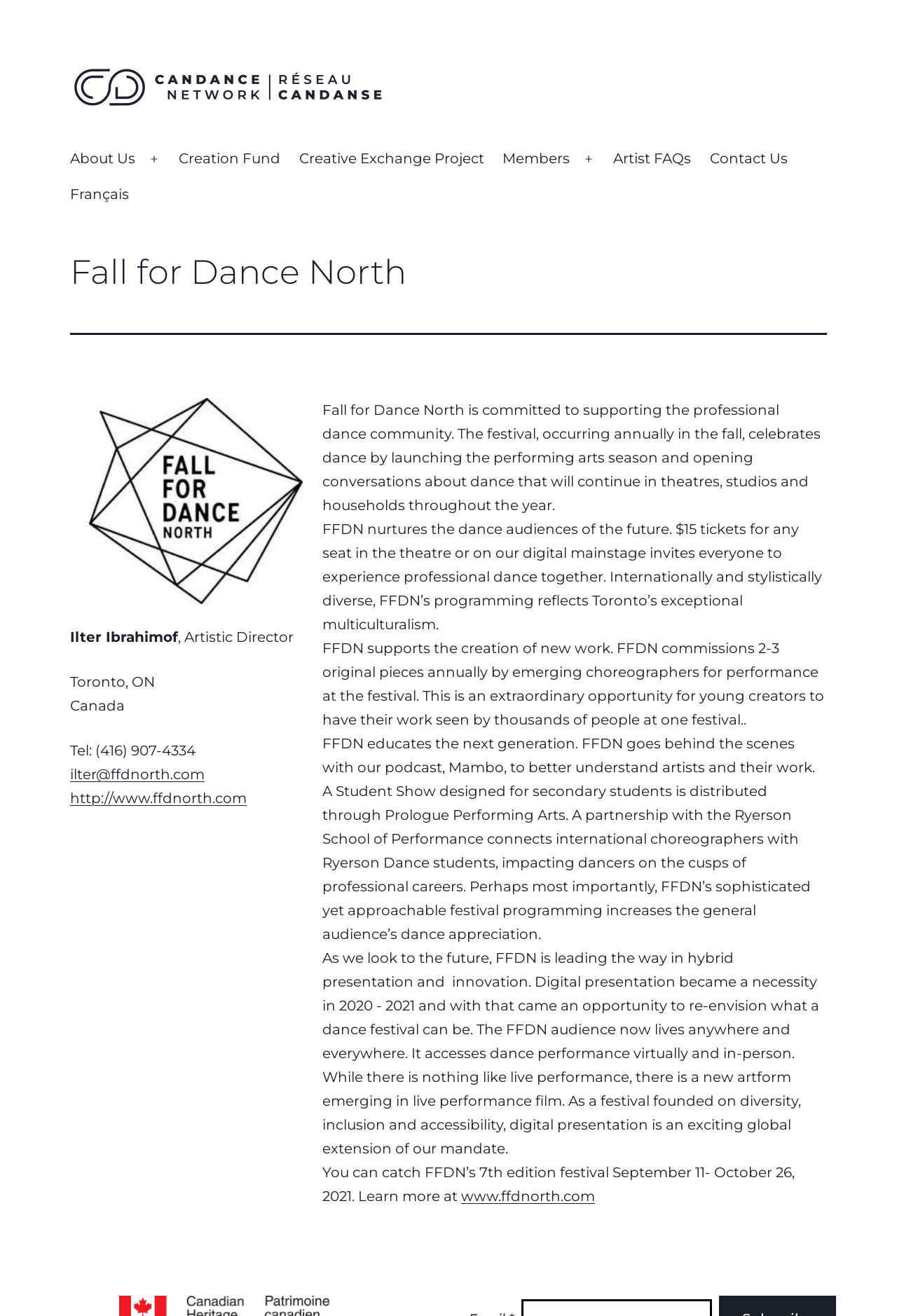Please identify the bounding box coordinates of the element's region that I should click in order to complete the following instruction: "Learn more about Fall for Dance North at their website". The bounding box coordinates consist of four float numbers between 0 and 1, i.e., [left, top, right, bottom].

[0.514, 0.902, 0.663, 0.915]